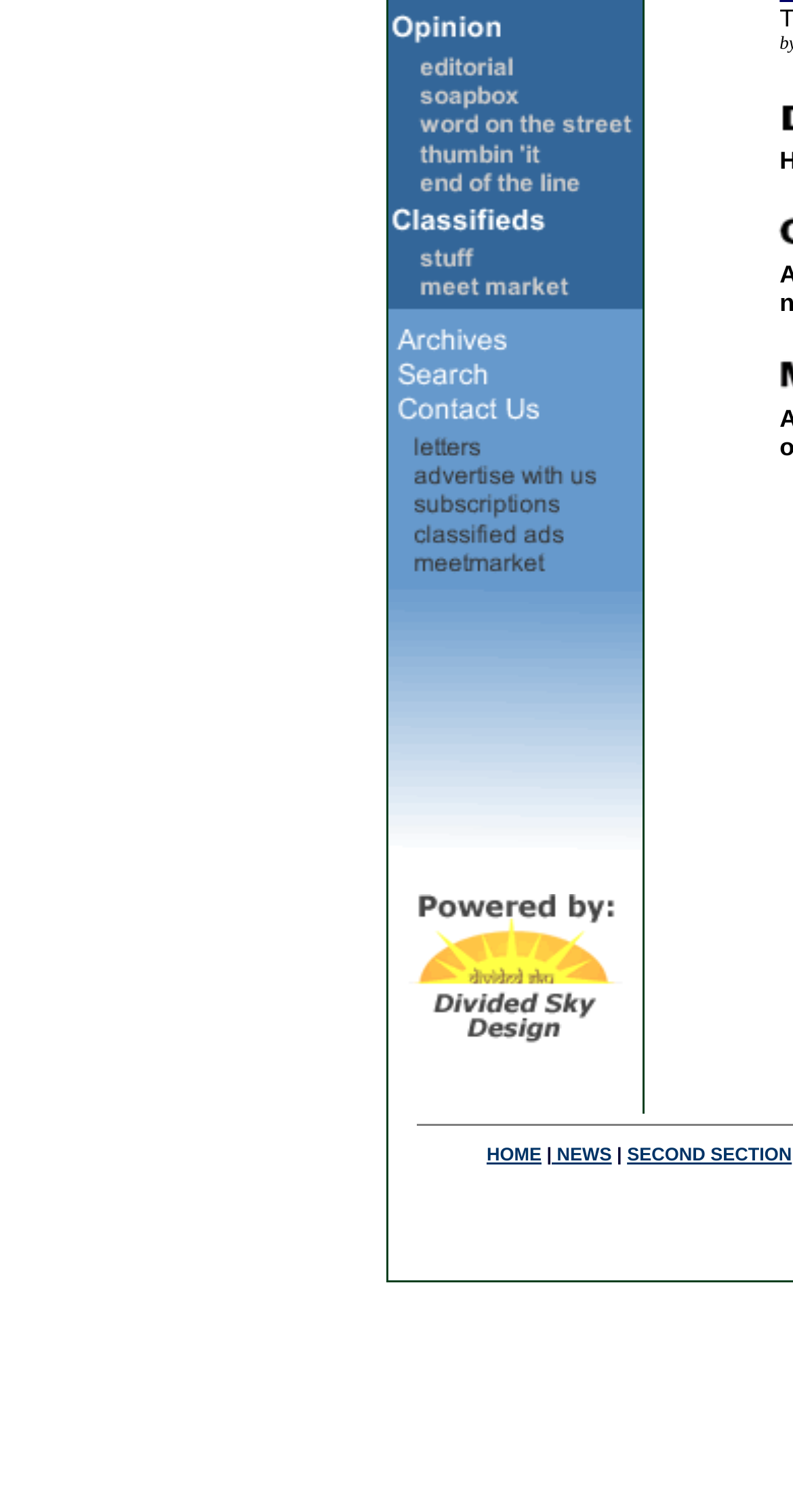Please find the bounding box for the following UI element description. Provide the coordinates in (top-left x, top-left y, bottom-right x, bottom-right y) format, with values between 0 and 1: NEWS

[0.696, 0.756, 0.771, 0.769]